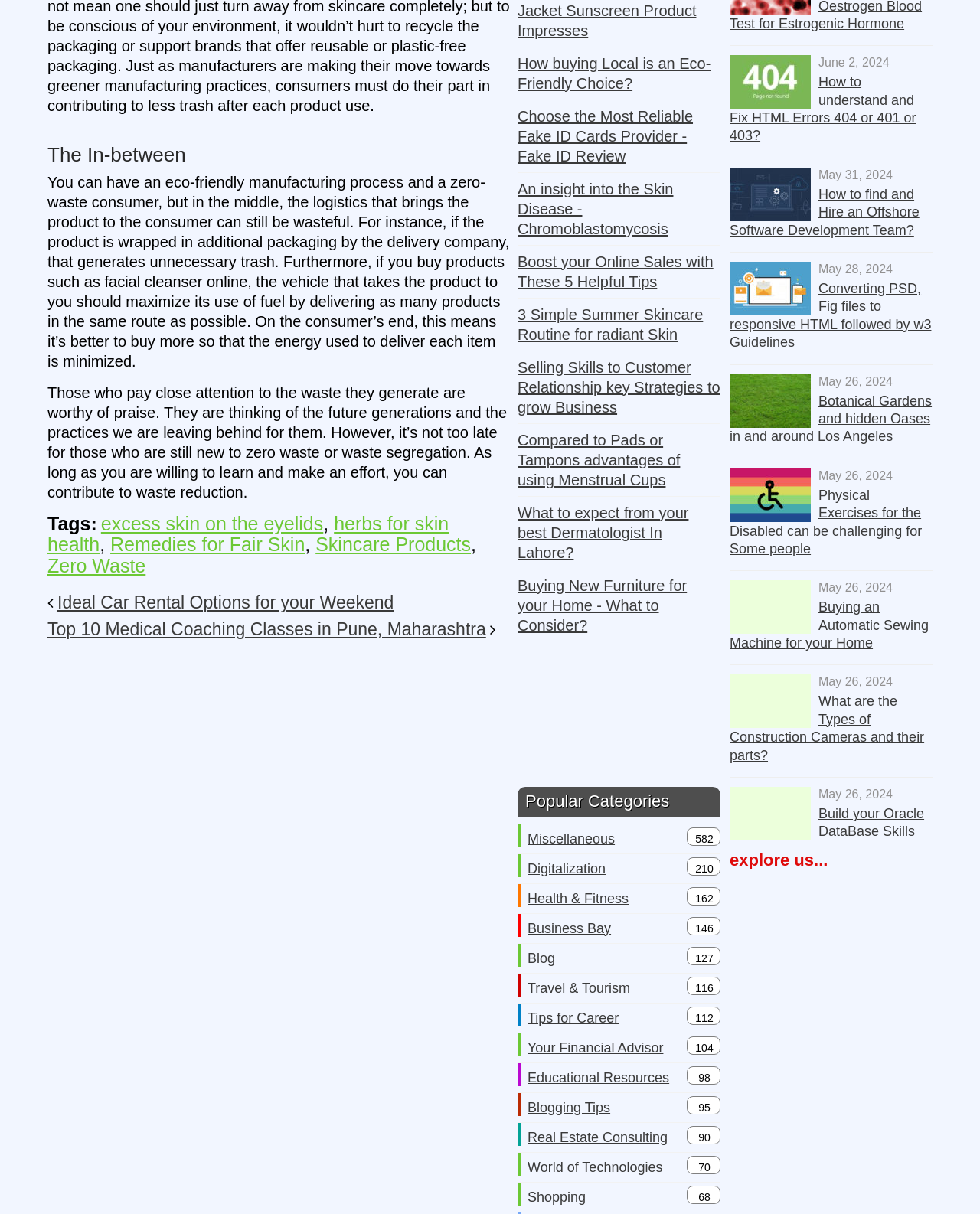Please indicate the bounding box coordinates of the element's region to be clicked to achieve the instruction: "Explore the category 'Health & Fitness'". Provide the coordinates as four float numbers between 0 and 1, i.e., [left, top, right, bottom].

[0.538, 0.728, 0.641, 0.752]